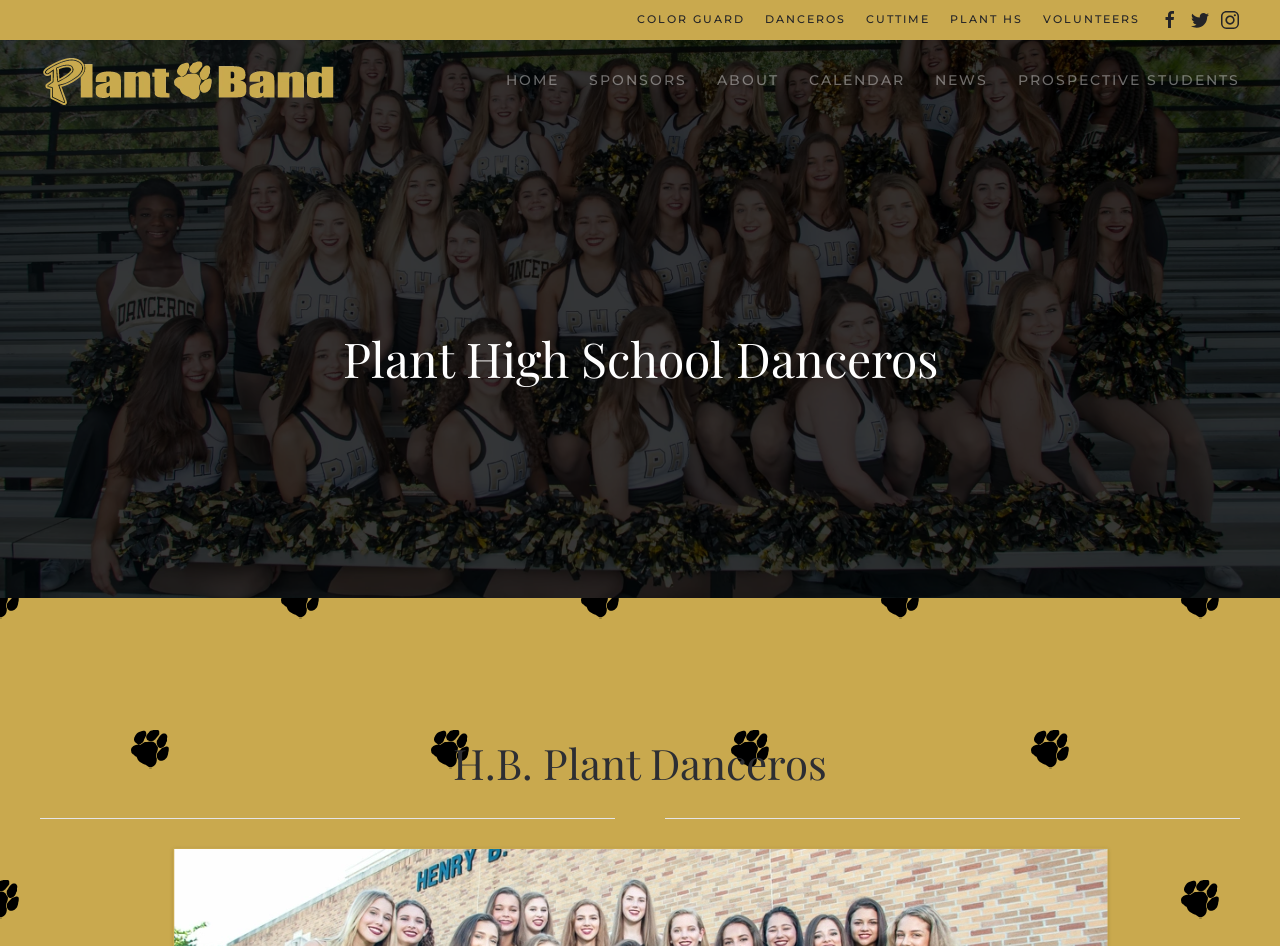Find the bounding box coordinates of the clickable region needed to perform the following instruction: "Go to HOME". The coordinates should be provided as four float numbers between 0 and 1, i.e., [left, top, right, bottom].

[0.395, 0.042, 0.437, 0.127]